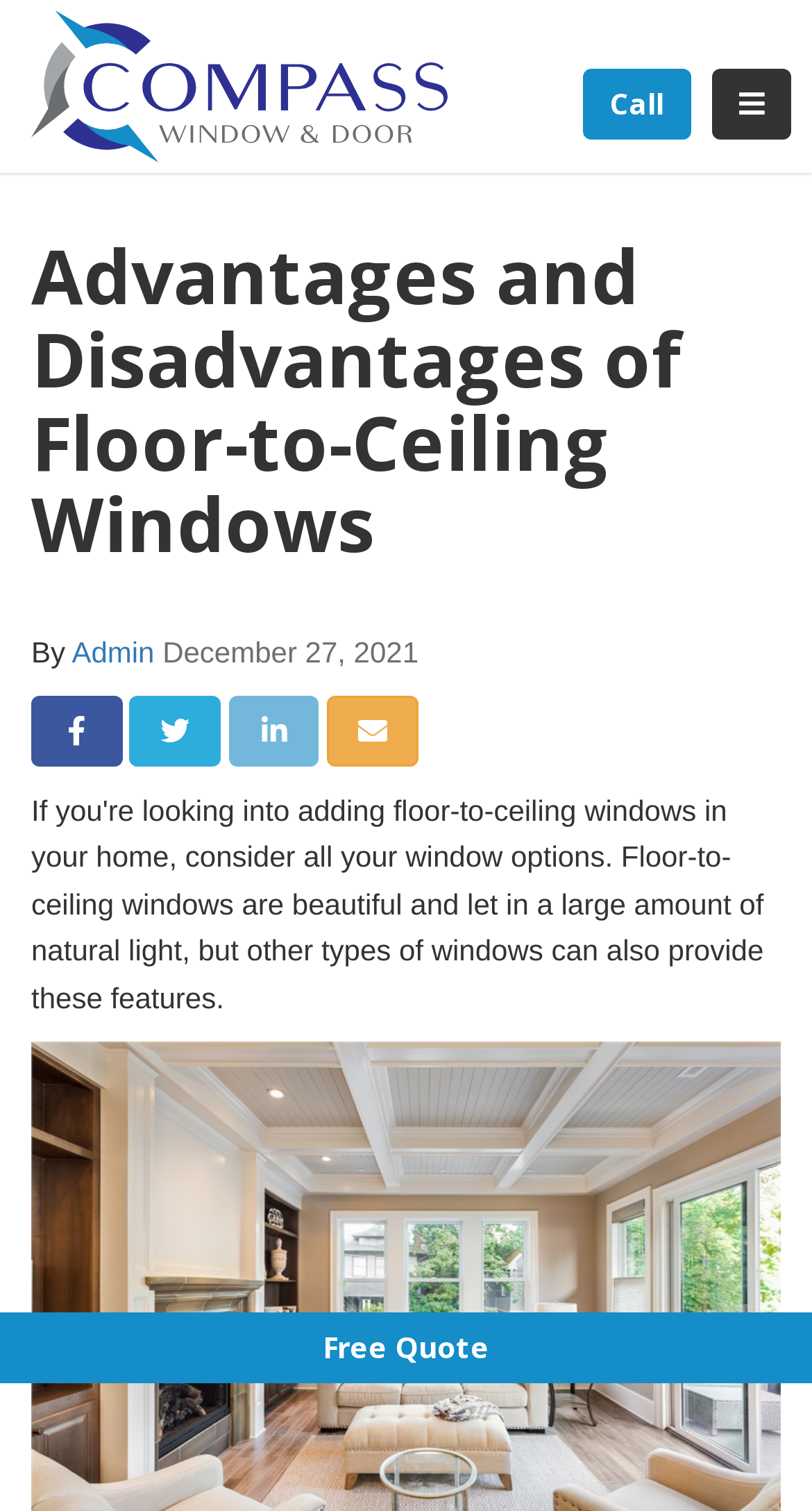Carefully observe the image and respond to the question with a detailed answer:
How can you contact the company?

There is a 'Call' link at the top right corner of the webpage, which suggests that you can contact the company by calling them.